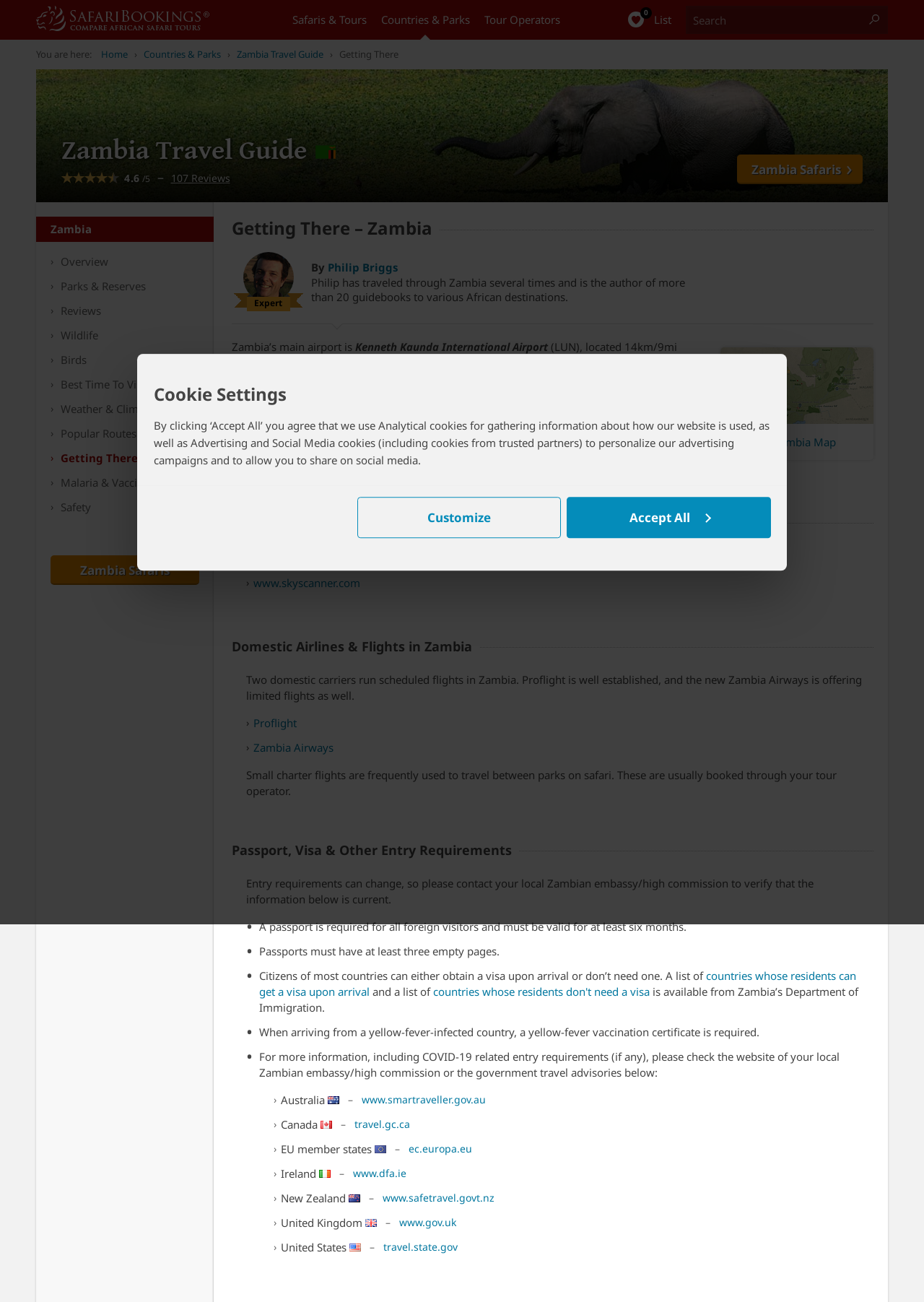Identify the bounding box for the UI element specified in this description: "Best Time To Visit". The coordinates must be four float numbers between 0 and 1, formatted as [left, top, right, bottom].

[0.055, 0.286, 0.215, 0.304]